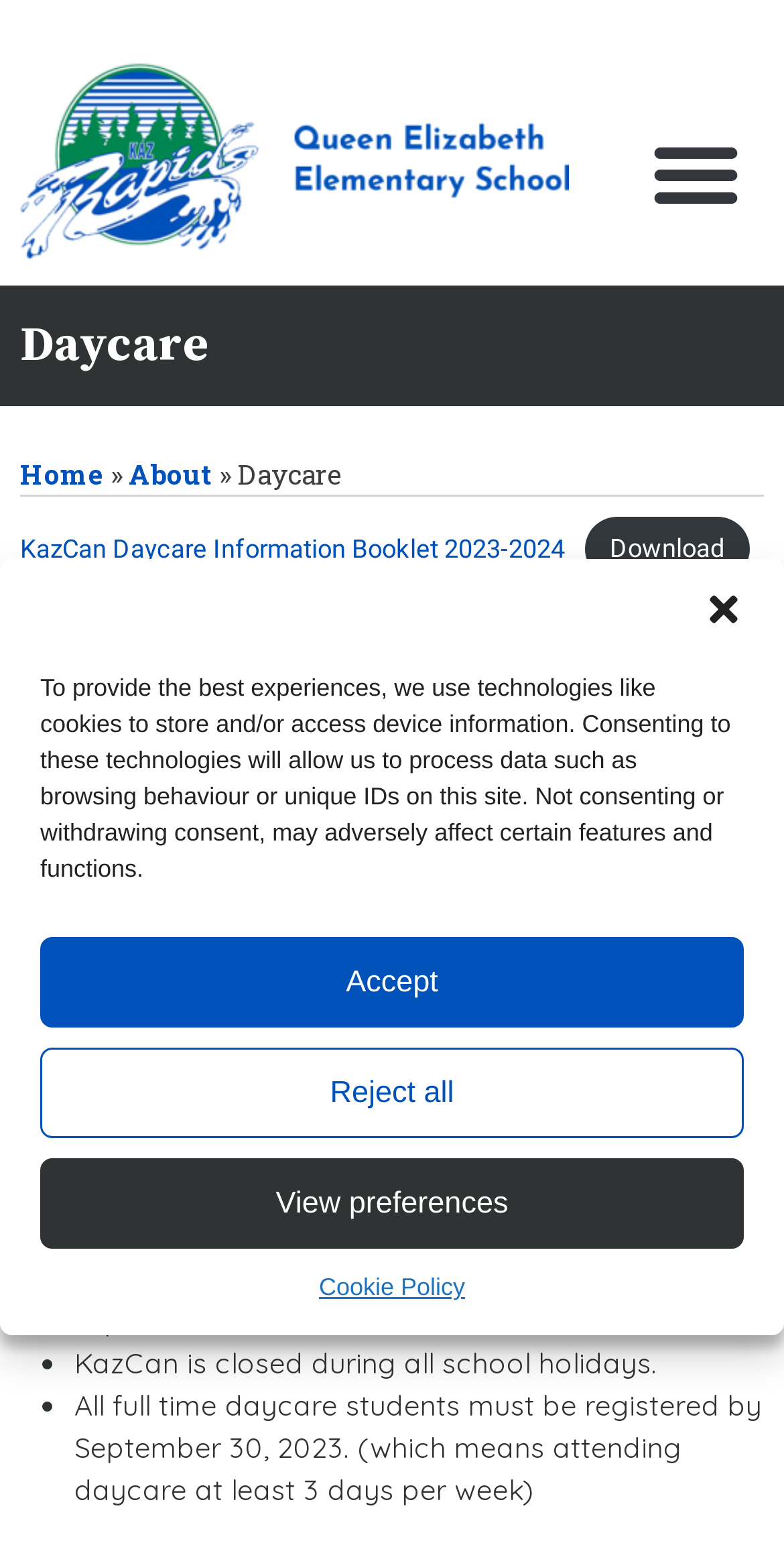Identify the bounding box coordinates of the element that should be clicked to fulfill this task: "Discover Quadrupel". The coordinates should be provided as four float numbers between 0 and 1, i.e., [left, top, right, bottom].

None